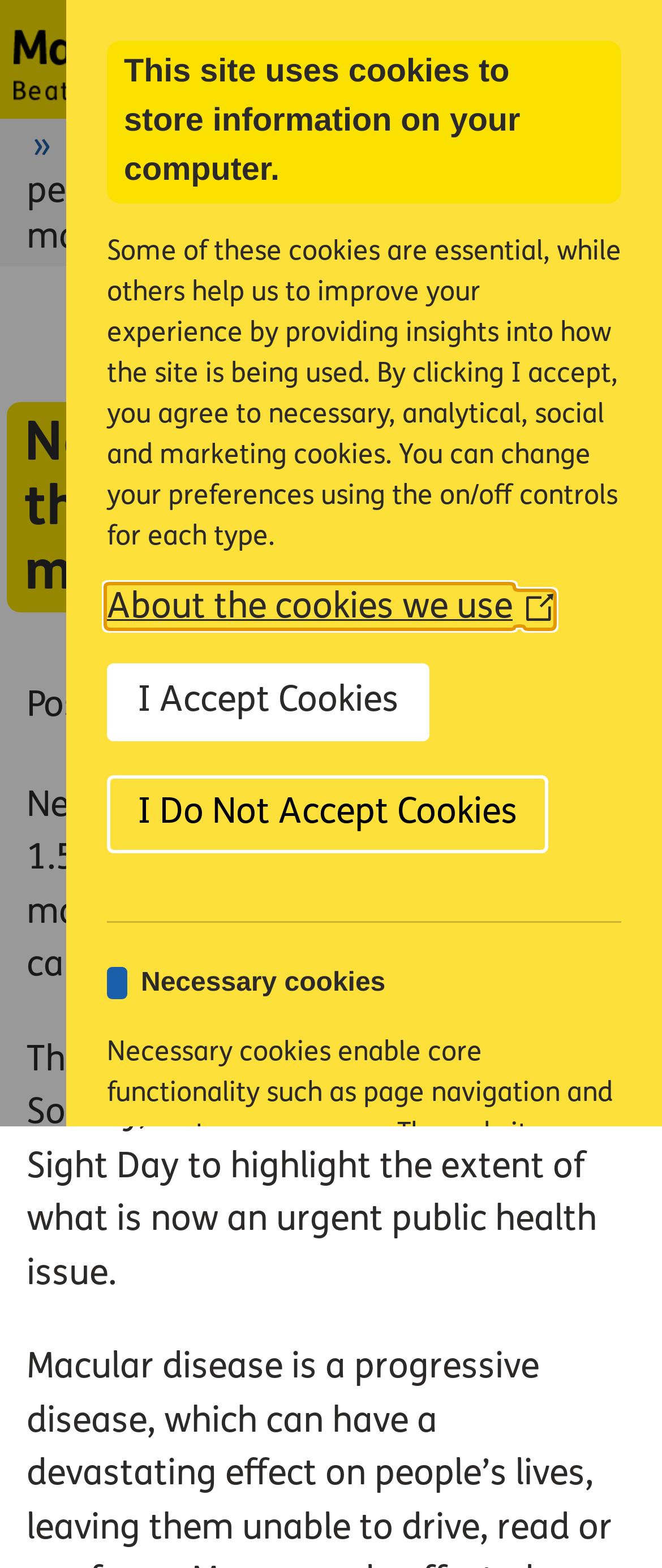Using the description "I Do Not Accept Cookies", predict the bounding box of the relevant HTML element.

[0.162, 0.495, 0.828, 0.545]